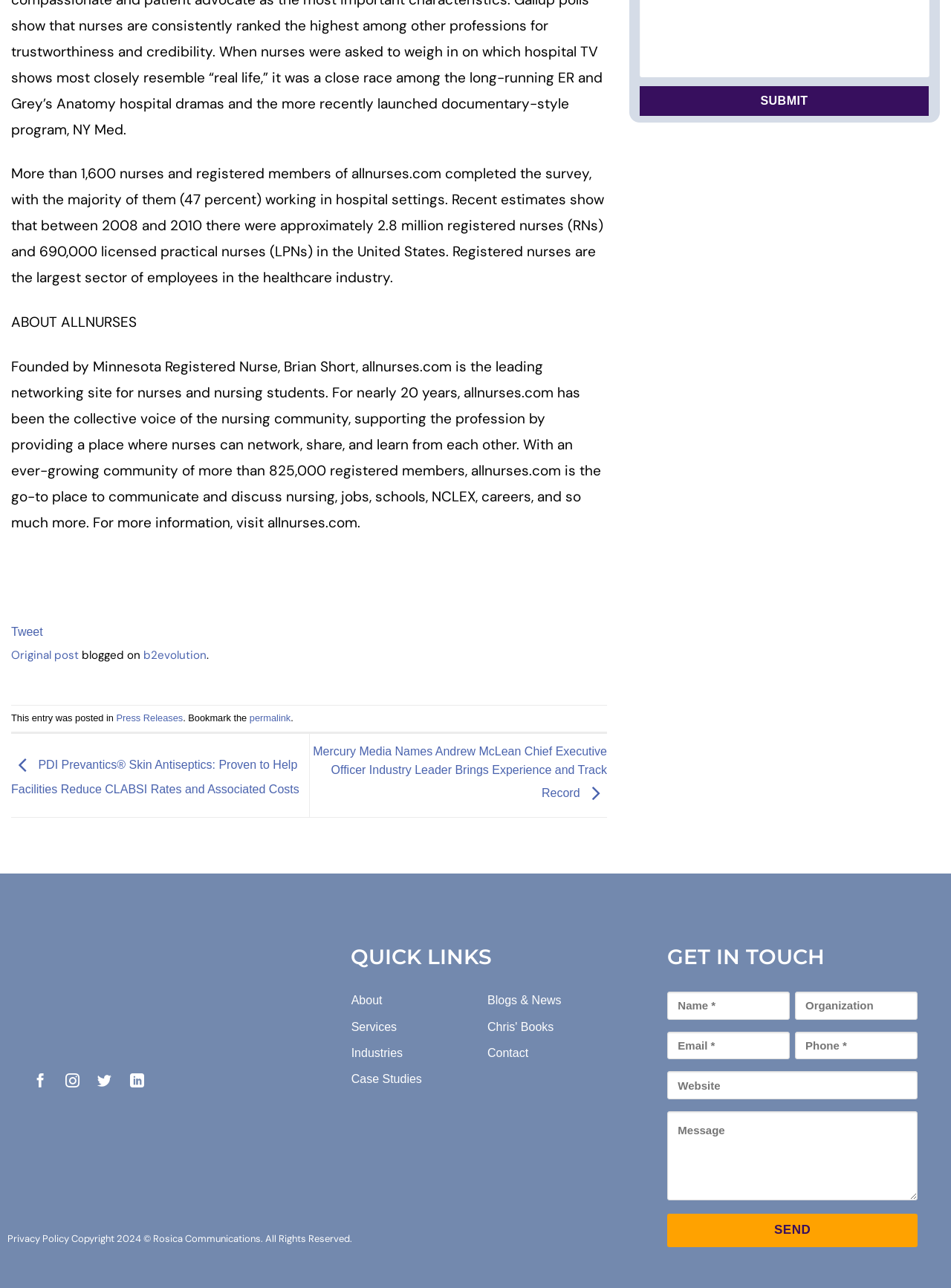Please find the bounding box coordinates of the section that needs to be clicked to achieve this instruction: "Click the 'Send' button".

[0.702, 0.942, 0.965, 0.968]